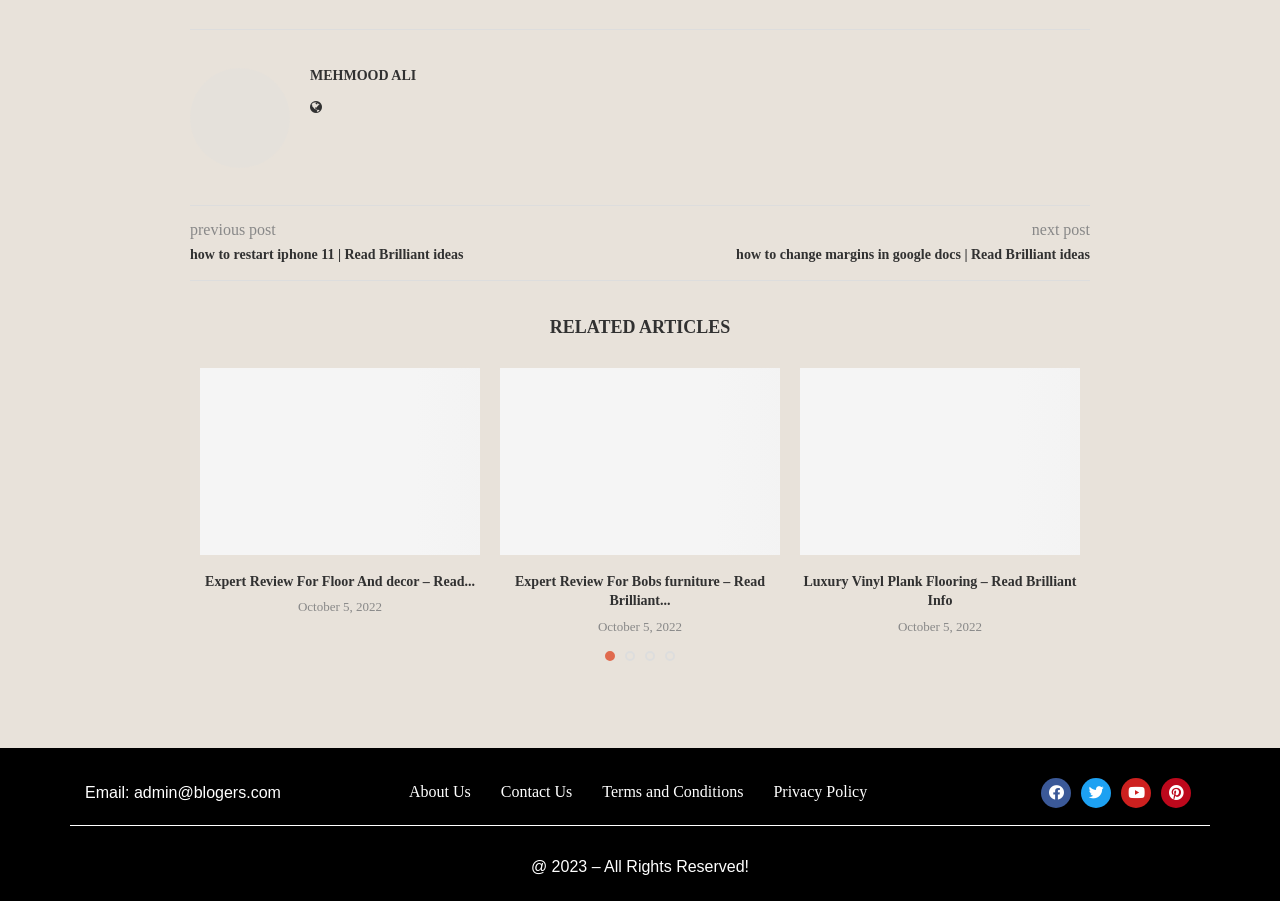Pinpoint the bounding box coordinates for the area that should be clicked to perform the following instruction: "Go to the 'About Us' page".

[0.32, 0.856, 0.368, 0.883]